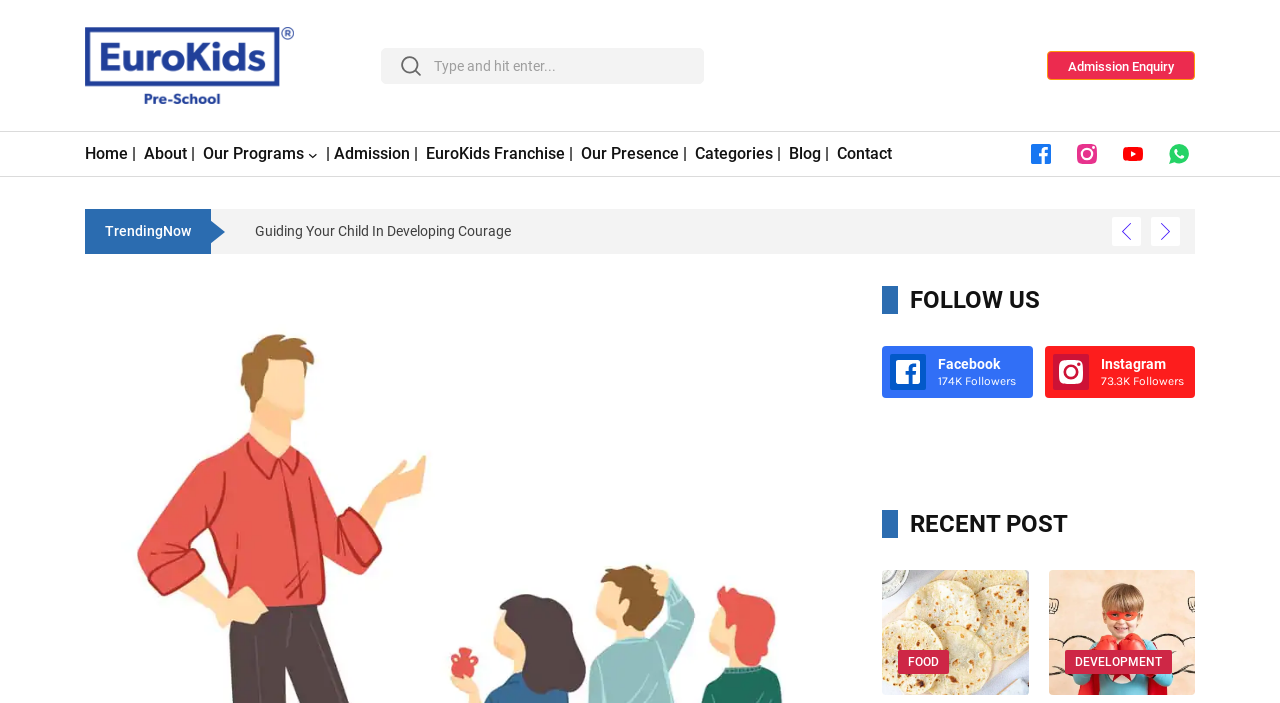What is the category of the post 'introducing-roti-to-kids'?
Based on the visual, give a brief answer using one word or a short phrase.

FOOD